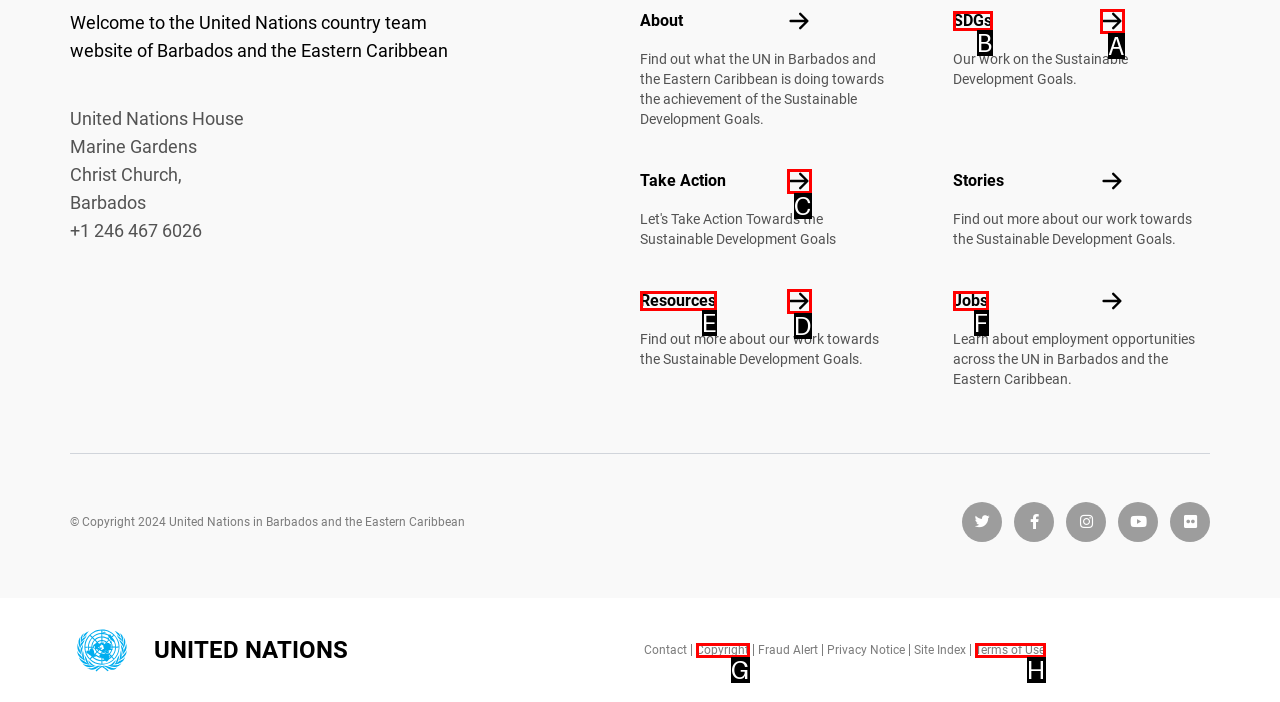Point out the letter of the HTML element you should click on to execute the task: Learn about employment opportunities
Reply with the letter from the given options.

F